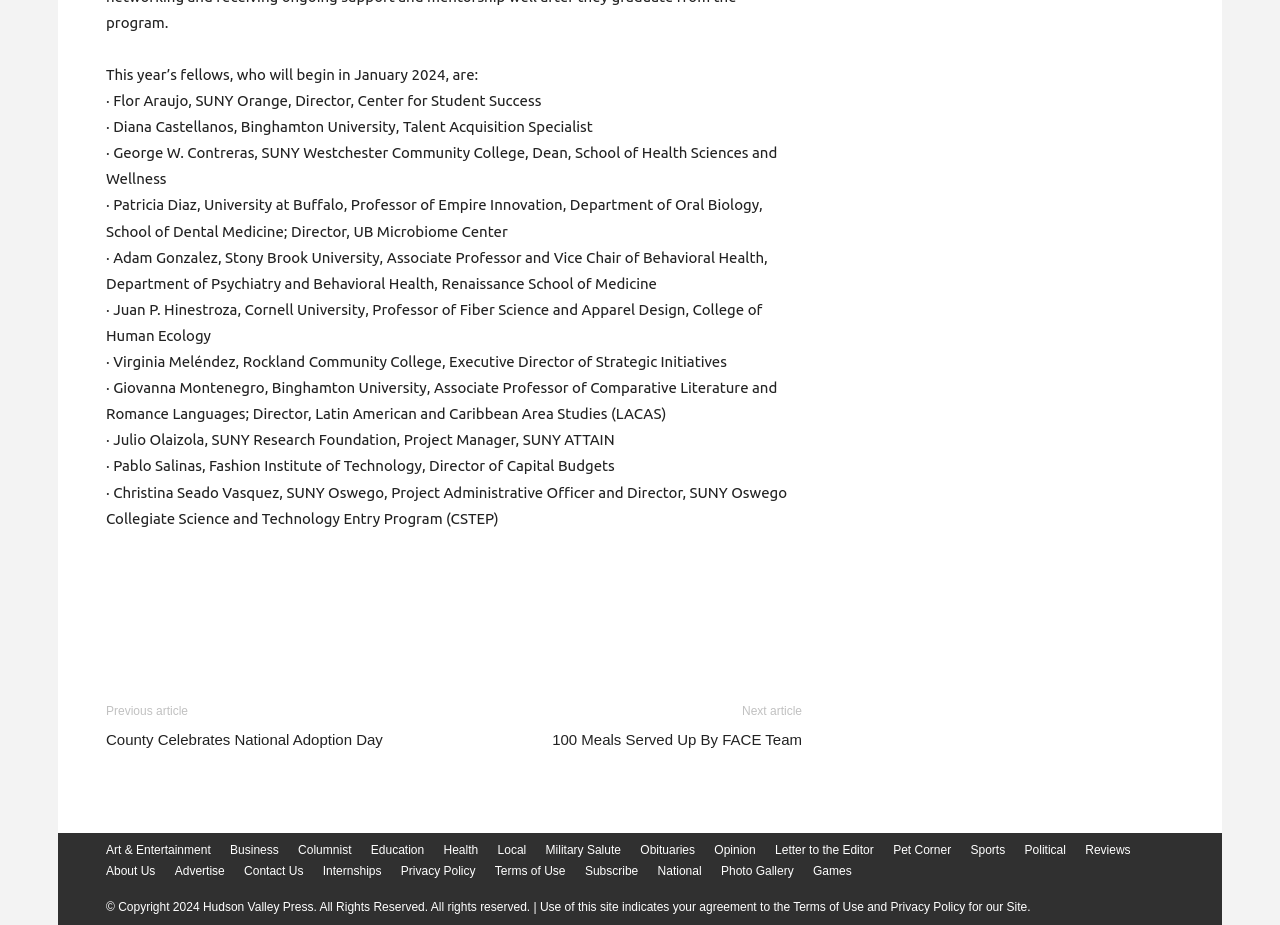Find the bounding box coordinates for the UI element whose description is: "County Celebrates National Adoption Day". The coordinates should be four float numbers between 0 and 1, in the format [left, top, right, bottom].

[0.083, 0.788, 0.299, 0.811]